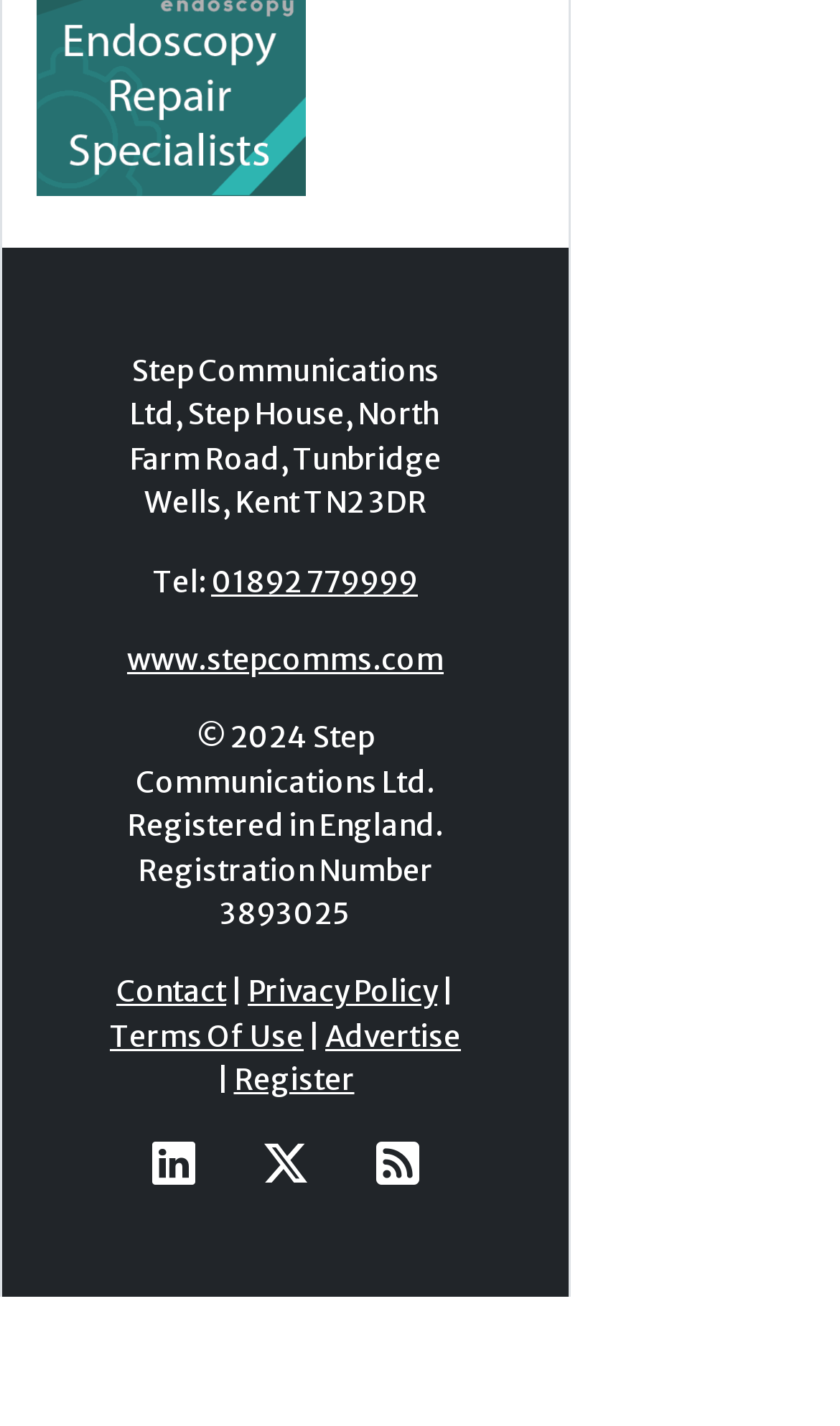Can you pinpoint the bounding box coordinates for the clickable element required for this instruction: "View the privacy policy"? The coordinates should be four float numbers between 0 and 1, i.e., [left, top, right, bottom].

[0.295, 0.683, 0.521, 0.709]